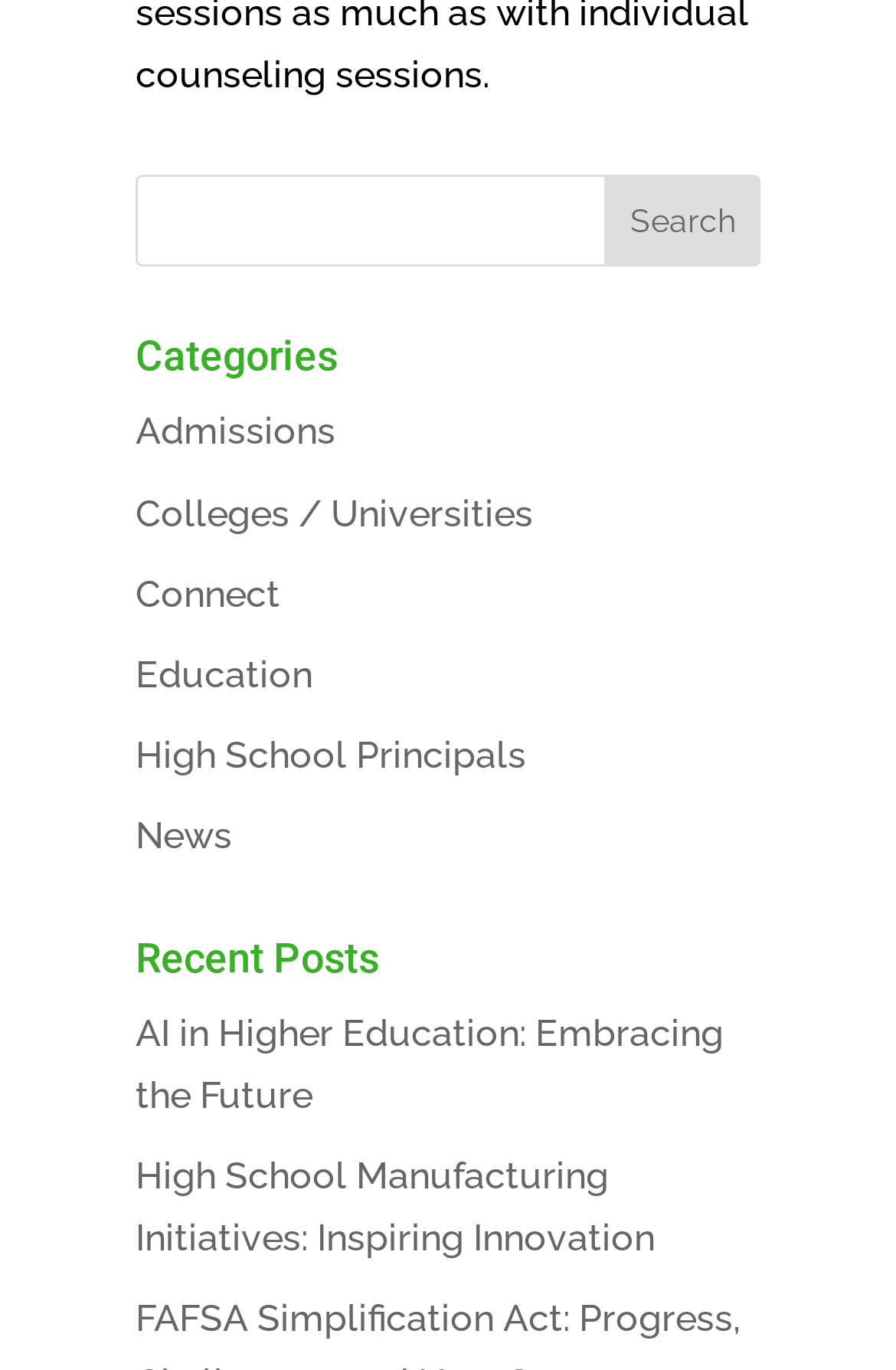Locate the bounding box coordinates of the segment that needs to be clicked to meet this instruction: "Read the latest news".

None